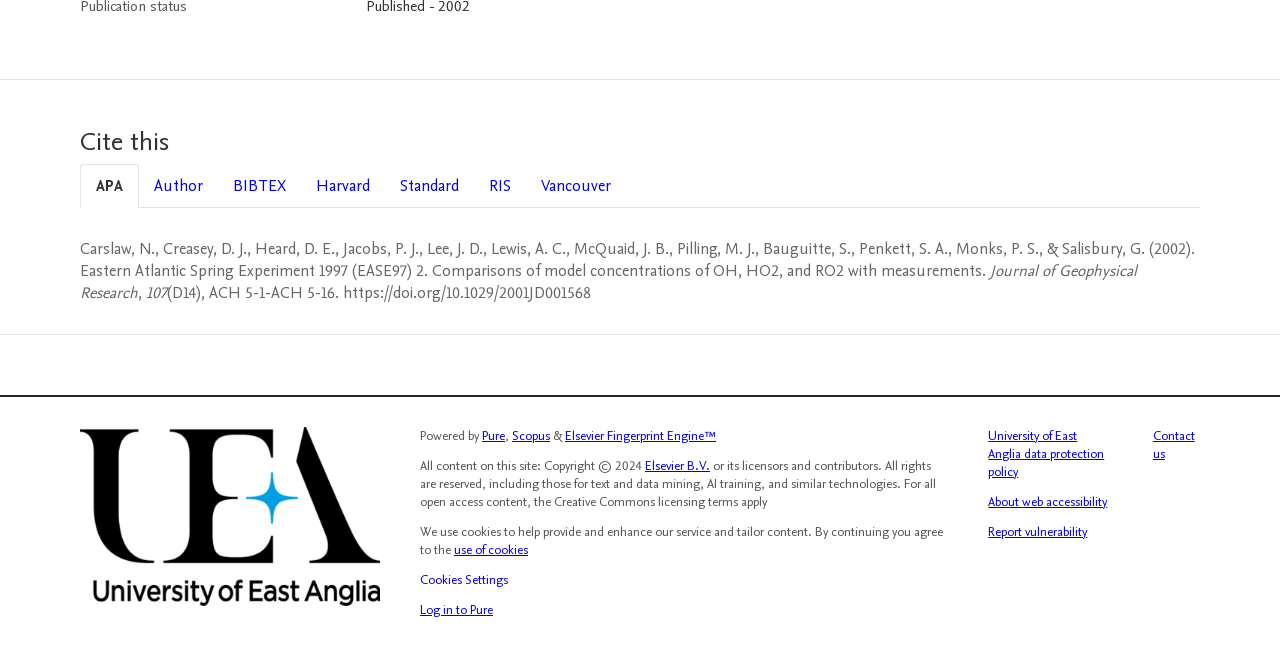Carefully examine the image and provide an in-depth answer to the question: What is the title of the journal?

The title of the journal can be found by looking at the StaticText elements in the tabpanel 'APA'. One of the StaticText elements contains the text 'Journal of Geophysical Research', which is the title of the journal.